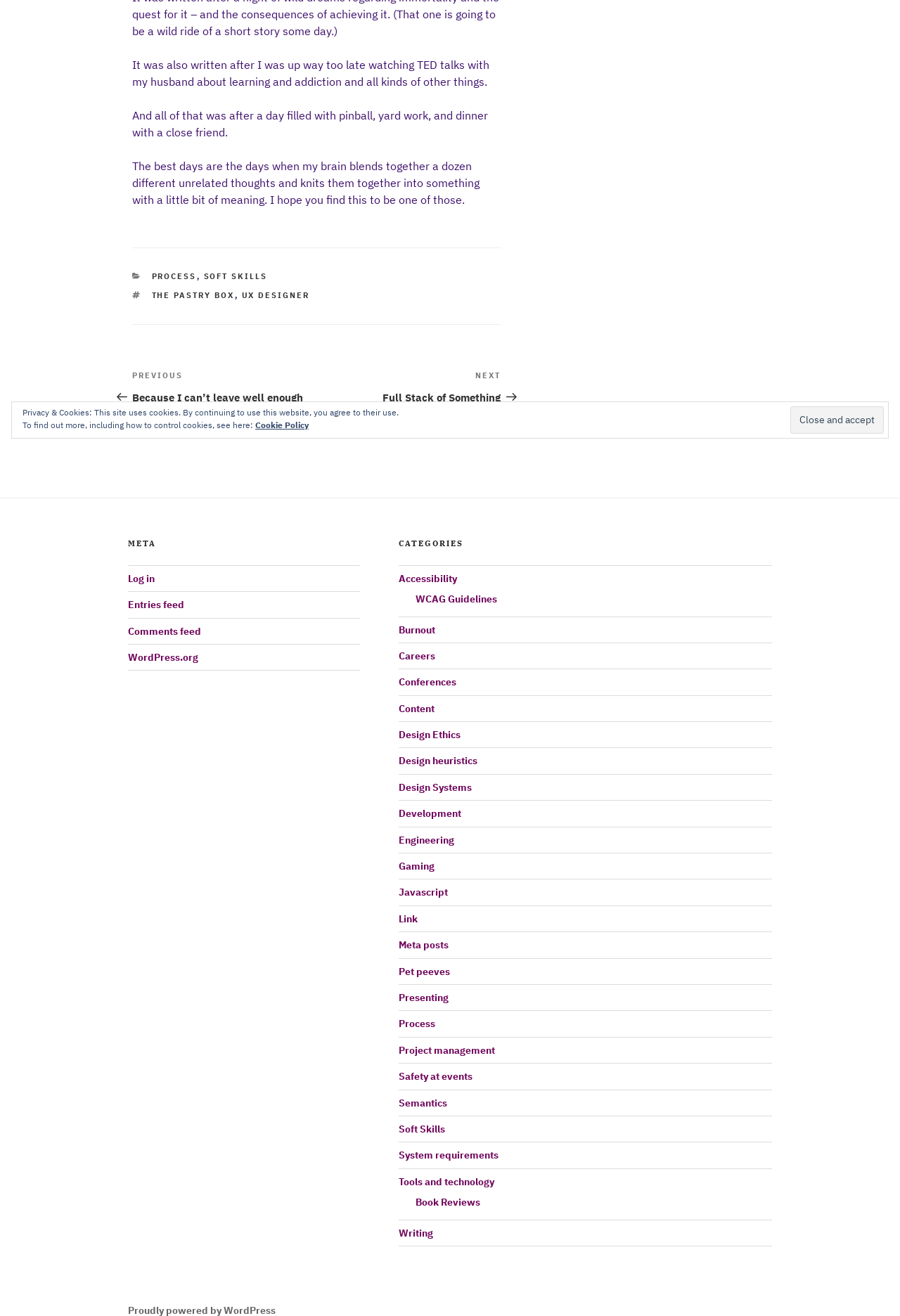Identify the bounding box coordinates for the UI element mentioned here: "The Pastry Box". Provide the coordinates as four float values between 0 and 1, i.e., [left, top, right, bottom].

[0.168, 0.221, 0.261, 0.228]